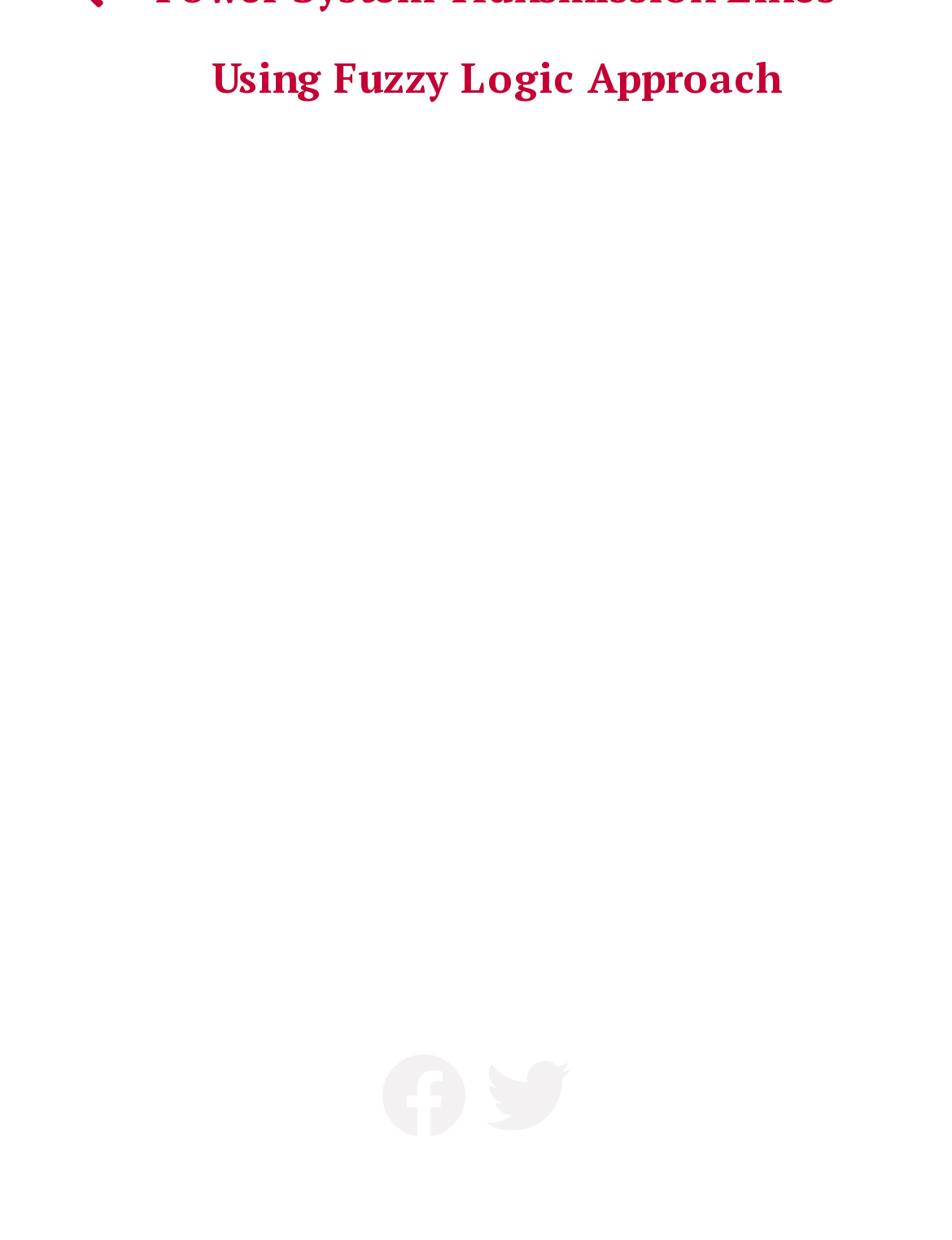What are the two policies mentioned?
Using the image as a reference, answer the question in detail.

The two policies mentioned at the bottom of the webpage are 'Terms of Use' and 'Privacy Policy', which are linked as separate pages.